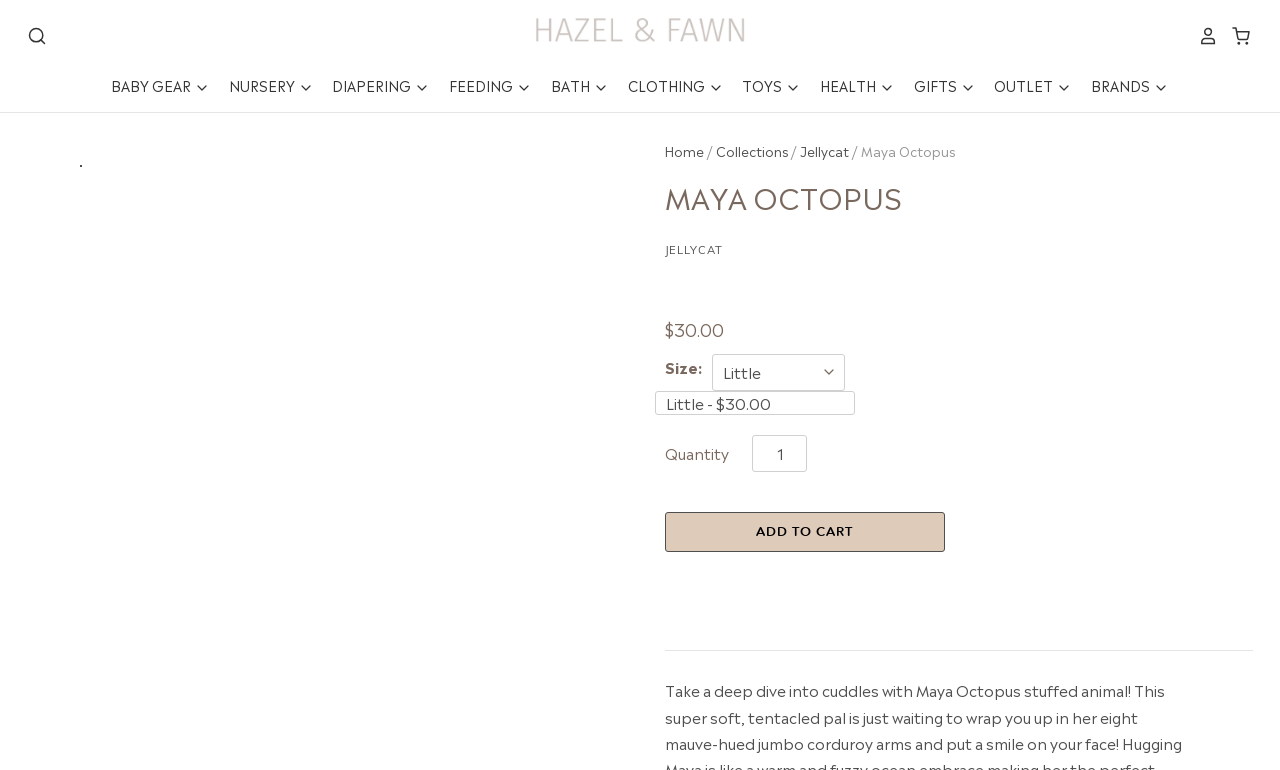Please pinpoint the bounding box coordinates for the region I should click to adhere to this instruction: "Select an option from the Product Options dropdown".

[0.511, 0.507, 0.668, 0.539]